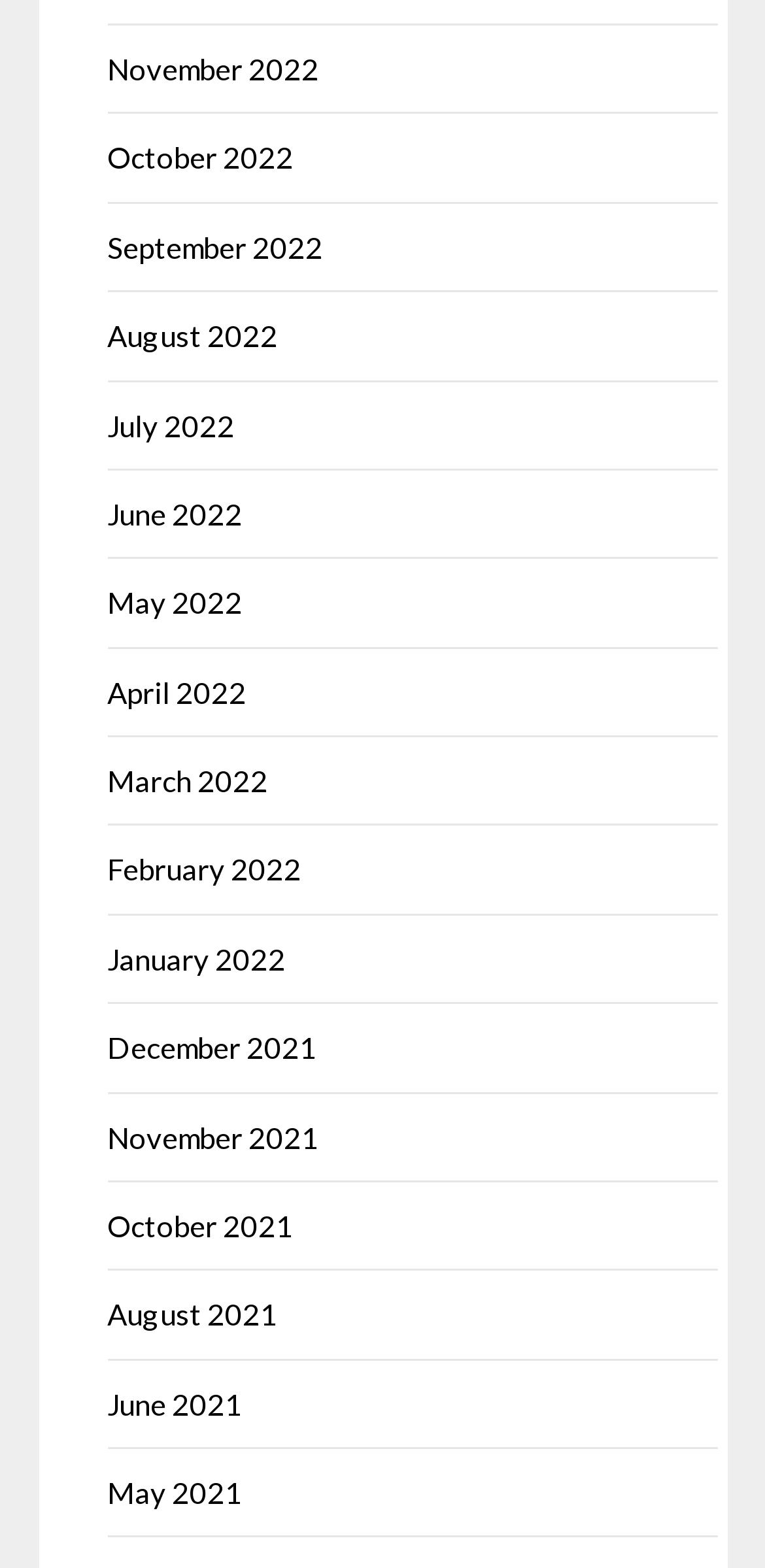Predict the bounding box of the UI element based on the description: "August 2022". The coordinates should be four float numbers between 0 and 1, formatted as [left, top, right, bottom].

[0.14, 0.203, 0.363, 0.225]